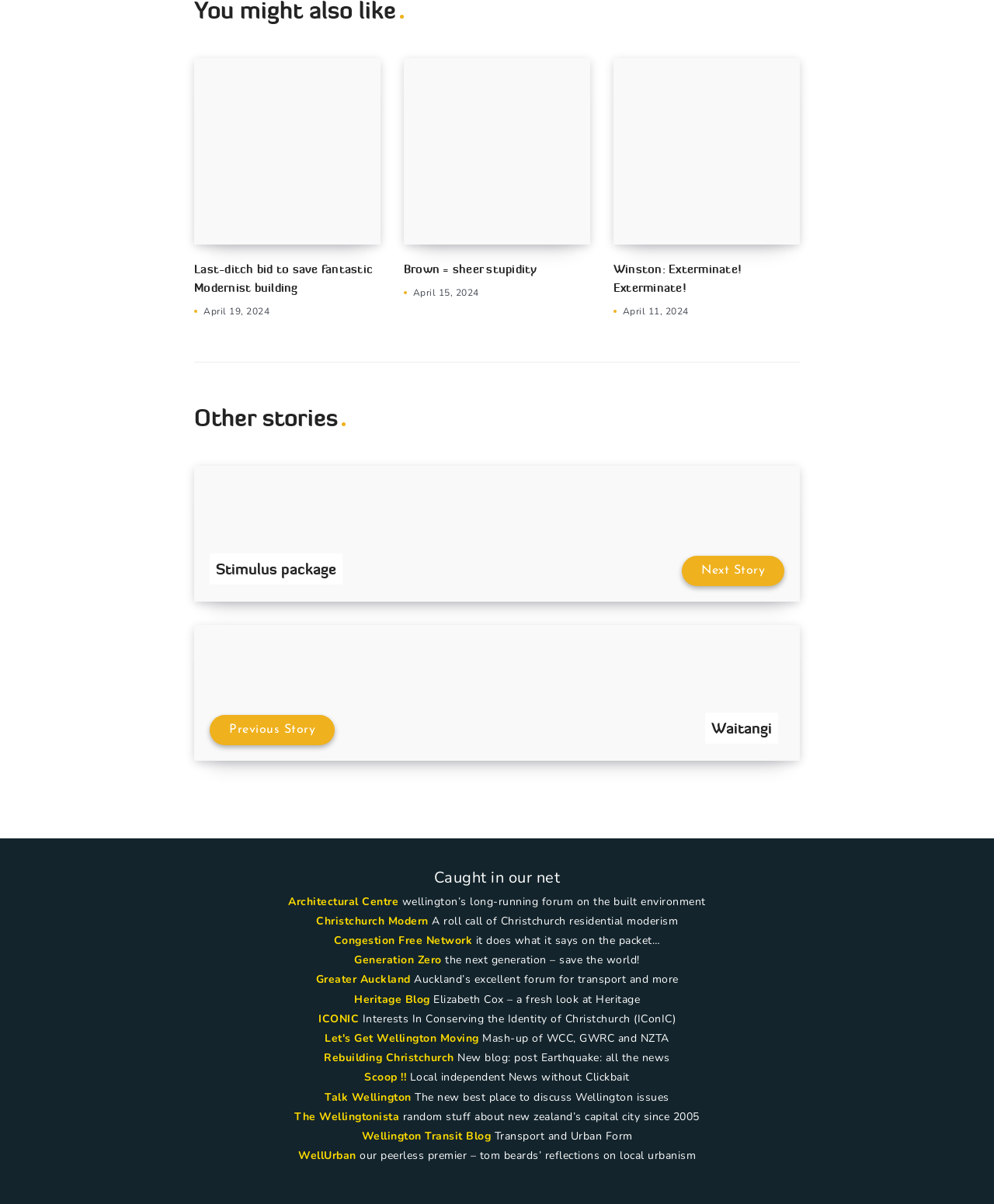Specify the bounding box coordinates of the element's region that should be clicked to achieve the following instruction: "Check out ICONIC". The bounding box coordinates consist of four float numbers between 0 and 1, in the format [left, top, right, bottom].

[0.32, 0.84, 0.361, 0.852]